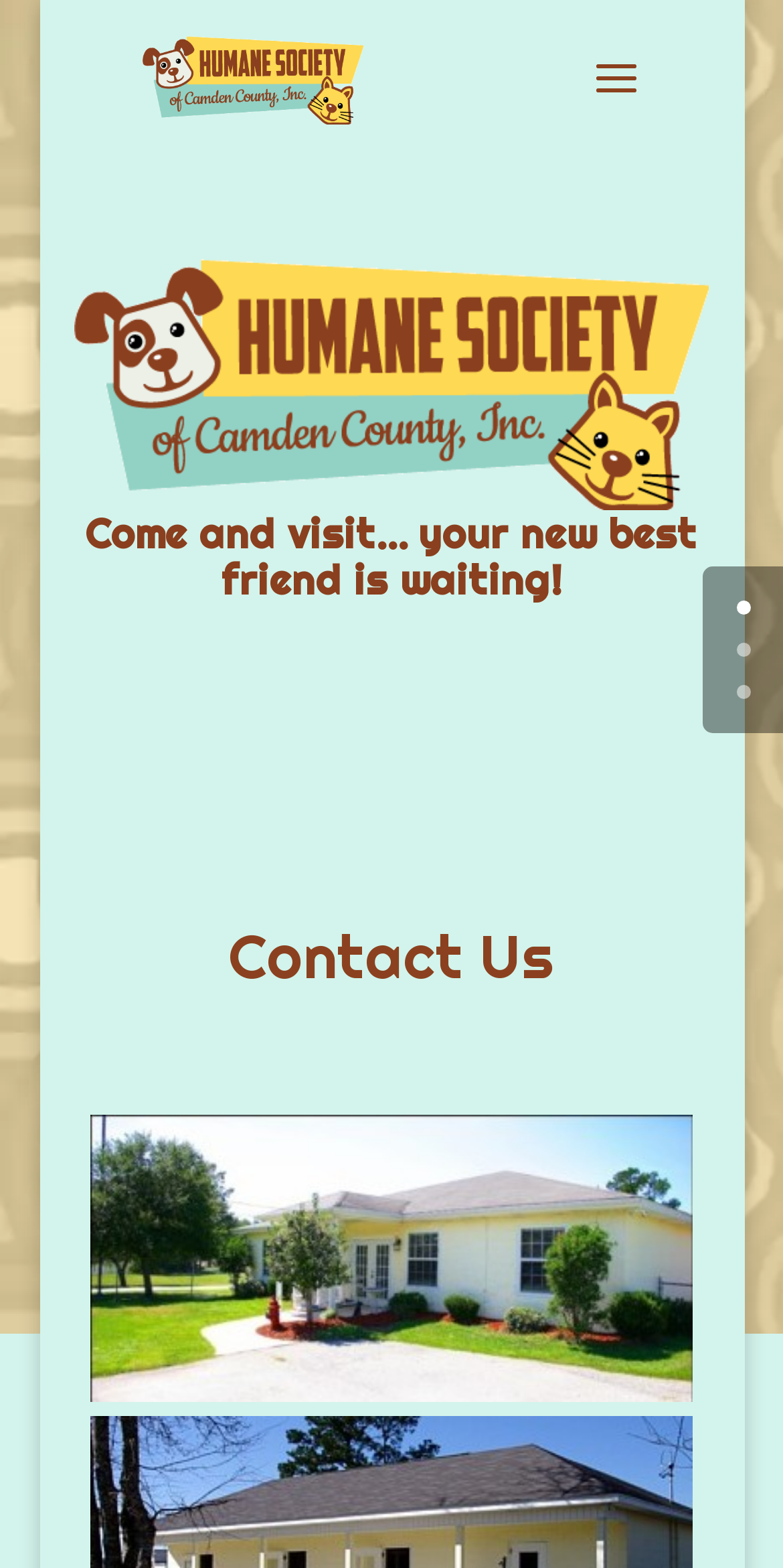Using the format (top-left x, top-left y, bottom-right x, bottom-right y), provide the bounding box coordinates for the described UI element. All values should be floating point numbers between 0 and 1: alt="facility"

[0.115, 0.875, 0.885, 0.9]